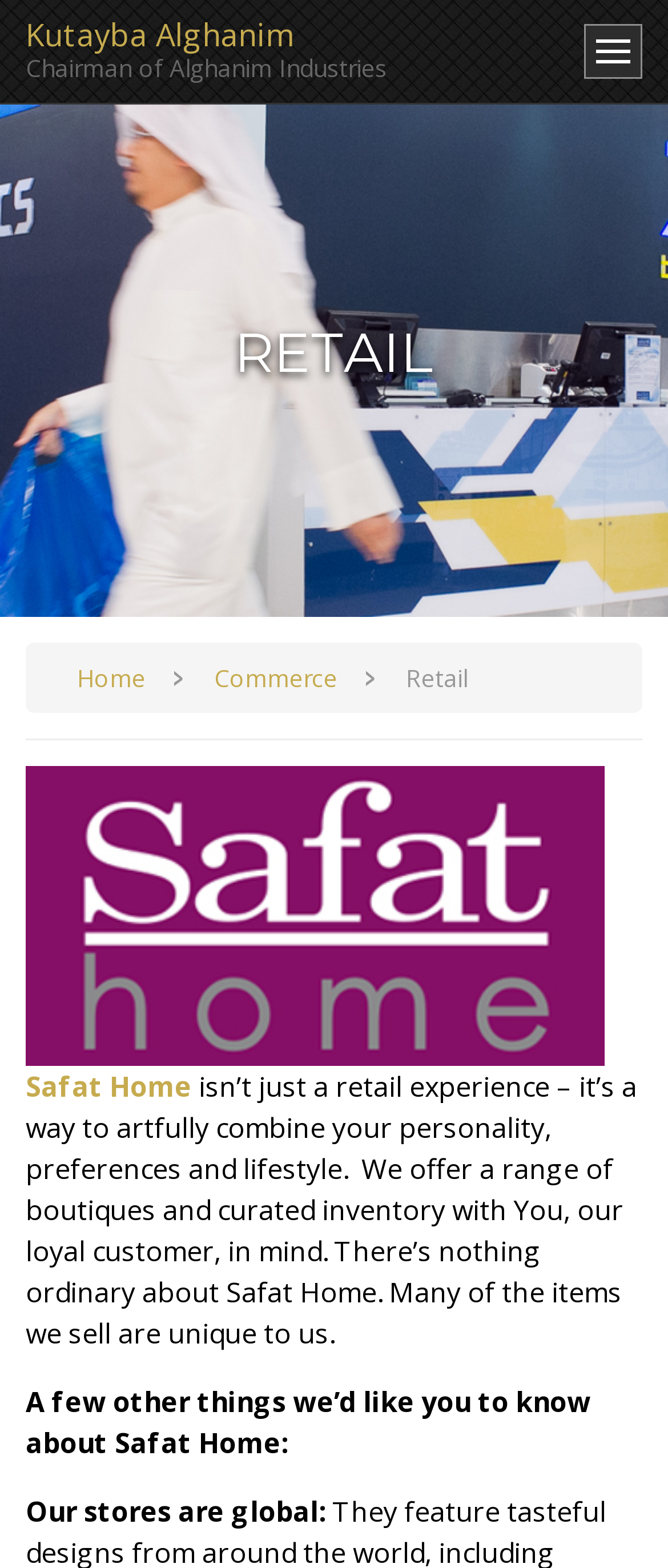Bounding box coordinates are to be given in the format (top-left x, top-left y, bottom-right x, bottom-right y). All values must be floating point numbers between 0 and 1. Provide the bounding box coordinate for the UI element described as: Safat Home

[0.038, 0.681, 0.287, 0.705]